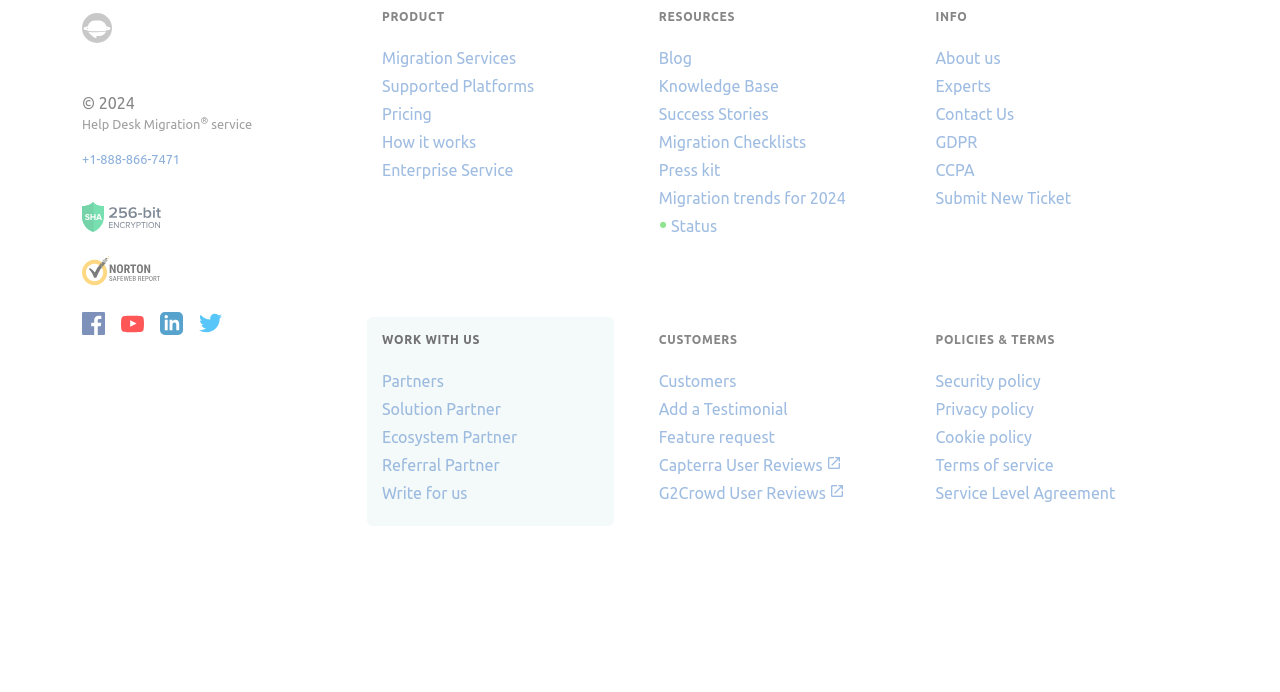Determine the bounding box coordinates of the element that should be clicked to execute the following command: "Visit Facebook".

[0.064, 0.447, 0.088, 0.484]